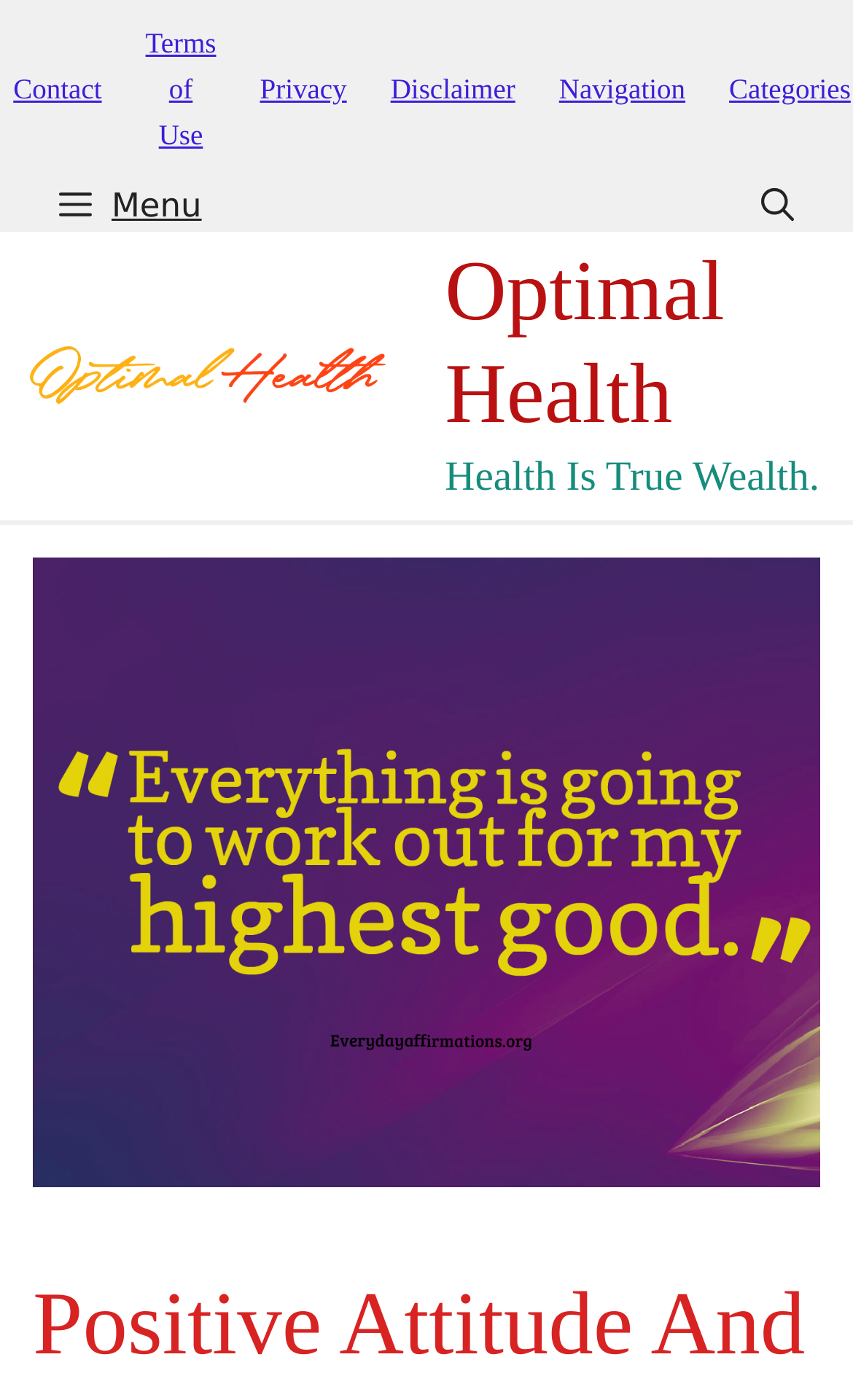Kindly determine the bounding box coordinates for the area that needs to be clicked to execute this instruction: "visit Optimal Health".

[0.013, 0.251, 0.475, 0.282]